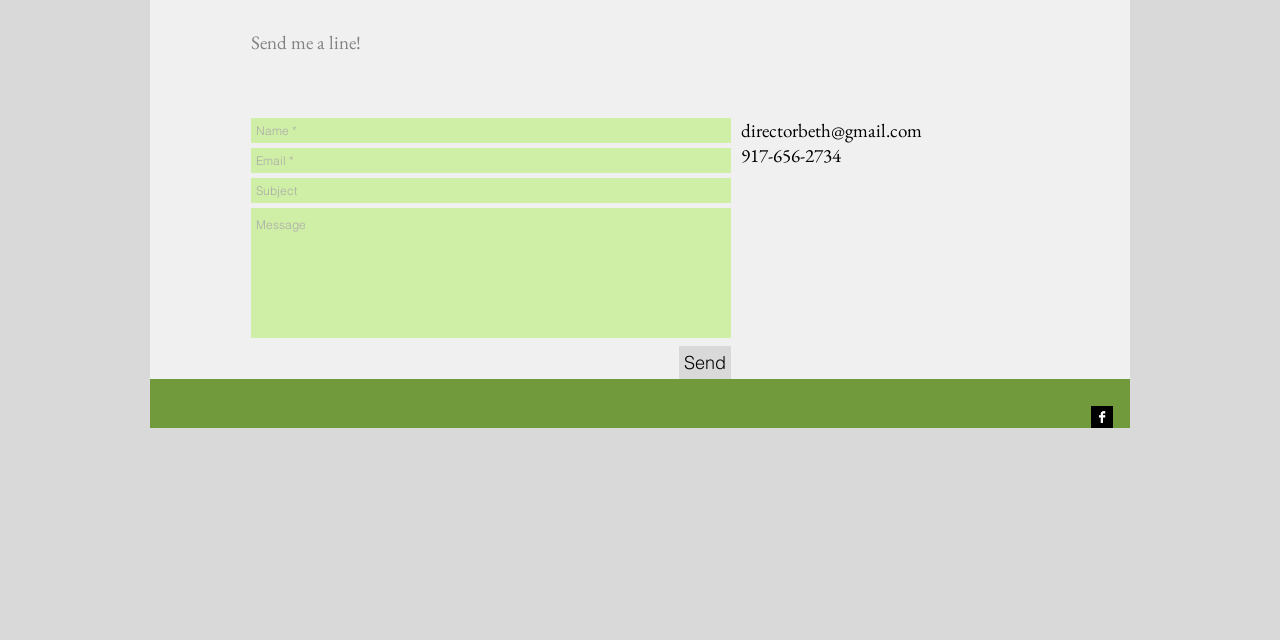Please provide the bounding box coordinates for the UI element as described: "directorbeth@gmail.com". The coordinates must be four floats between 0 and 1, represented as [left, top, right, bottom].

[0.579, 0.184, 0.72, 0.223]